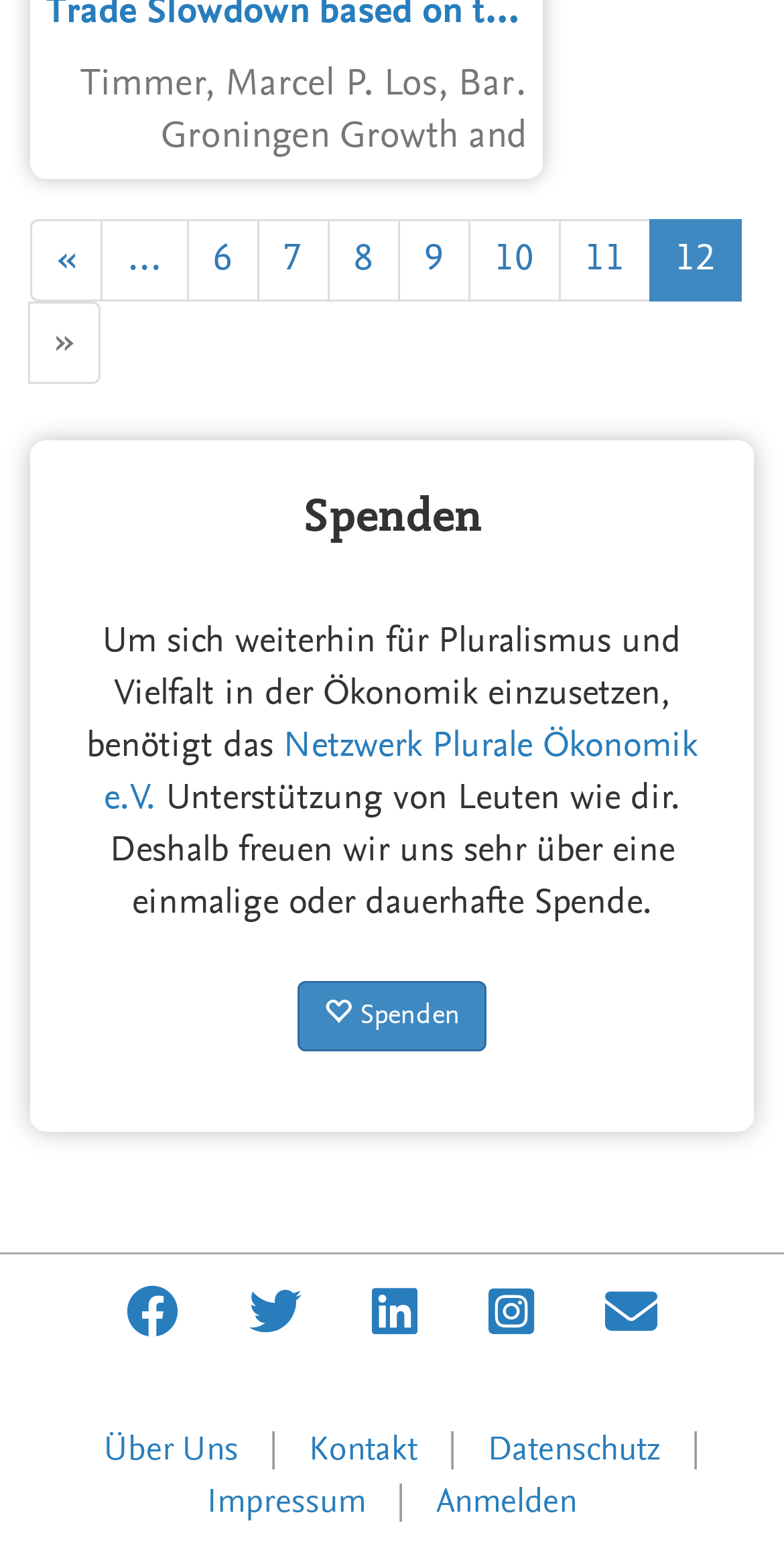How can one support the Netzwerk Plurale Ökonomik e.V.?
Examine the webpage screenshot and provide an in-depth answer to the question.

The webpage suggests that one can support the Netzwerk Plurale Ökonomik e.V. through donation, as mentioned in the text 'Um sich weiterhin für Pluralismus und Vielfalt in der Ökonomik einzusetzen, benötigt das Netzwerk Plurale Ökonomik e.V. Unterstützung von Leuten wie dir.' and the link 'Spenden'.